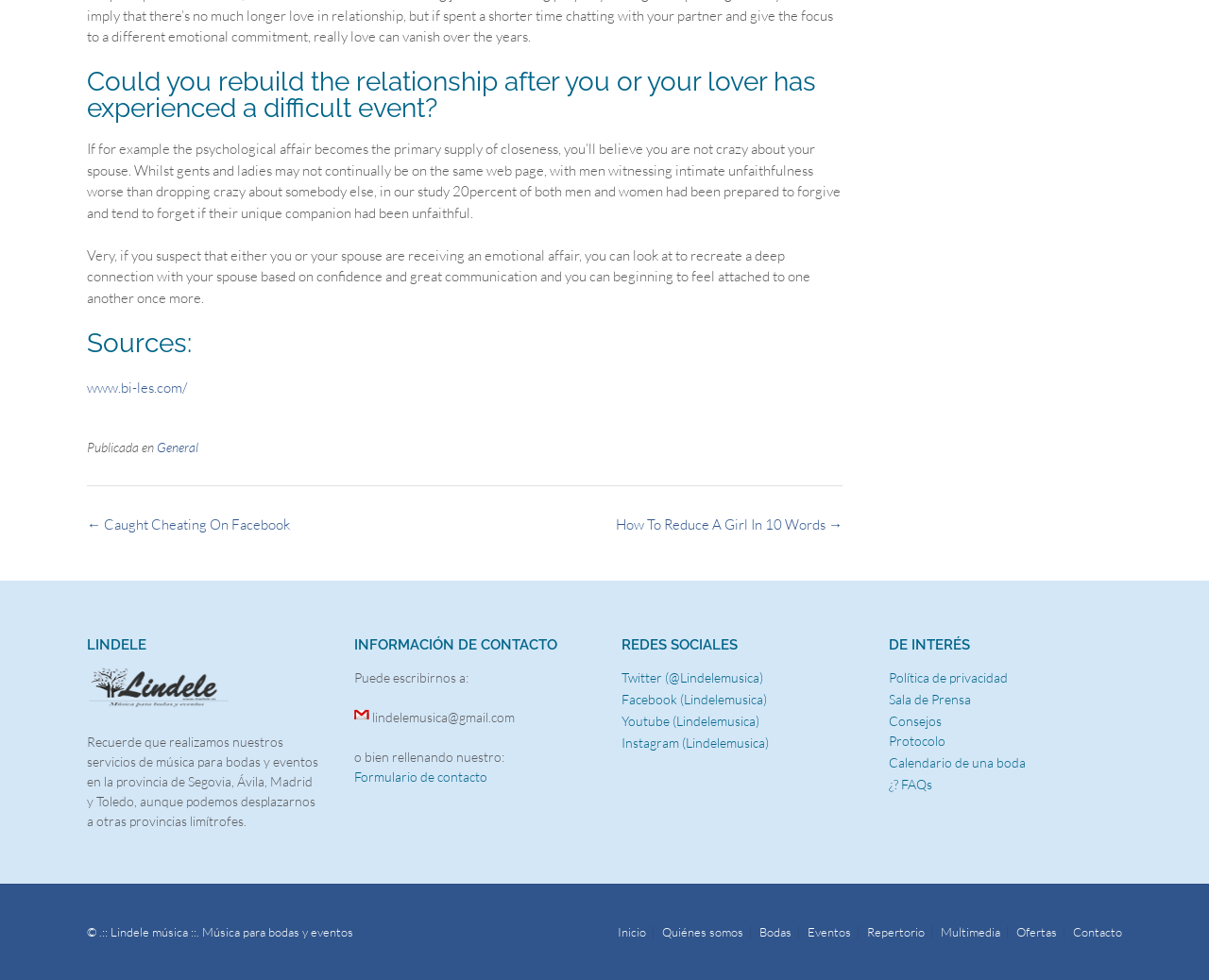Please locate the bounding box coordinates of the element that should be clicked to achieve the given instruction: "Check the 'Navegación de la entrada'".

[0.071, 0.525, 0.13, 0.608]